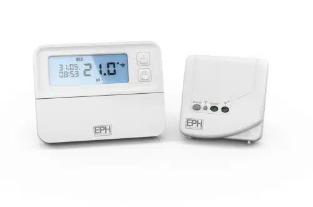Give a thorough caption of the image, focusing on all visible elements.

The image showcases the EPH Controls CP4 (COMBIPACK4), a programmable RF thermostat designed for efficient heating control. The device features two main components: a sleek, digital thermostat display on the left, which includes an LCD screen showing the current temperature (21.0°C) along with time and system status indicators, and a compact receiver unit on the right. Both units are finished in a modern white casing, making them aesthetically pleasing for any home environment. This thermostat is compatible with OpenTherm® technology, enabling it to optimize heating system performance. Ideal for controlling one heating zone, the CP4 is equipped with various functionalities to enhance user convenience and comfort.